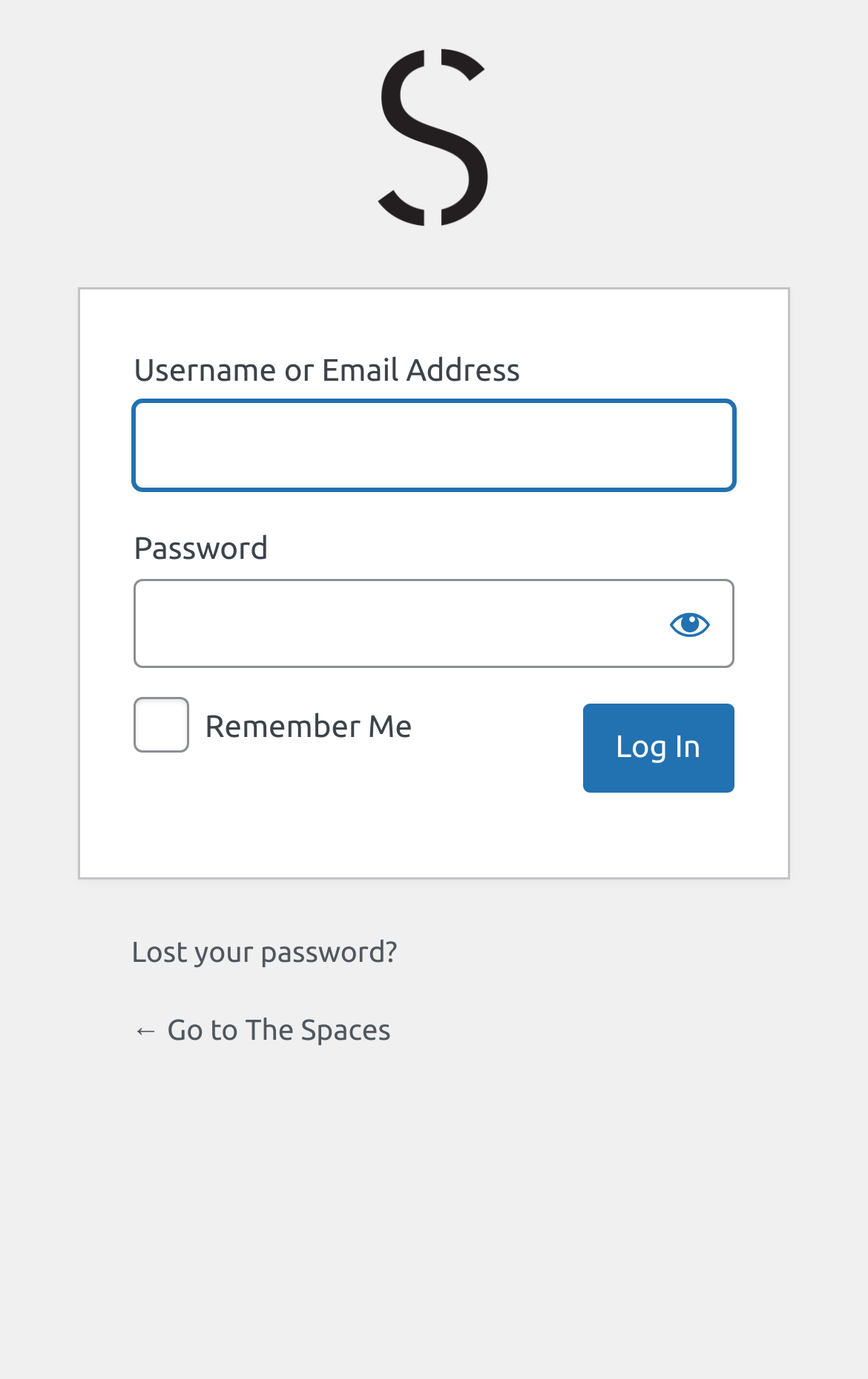What happens when the 'Log In' button is clicked?
We need a detailed and meticulous answer to the question.

The 'Log In' button is located below the username and password input fields, and the webpage's title is 'The Spaces', suggesting that when the button is clicked, the user will be logged in to The Spaces.